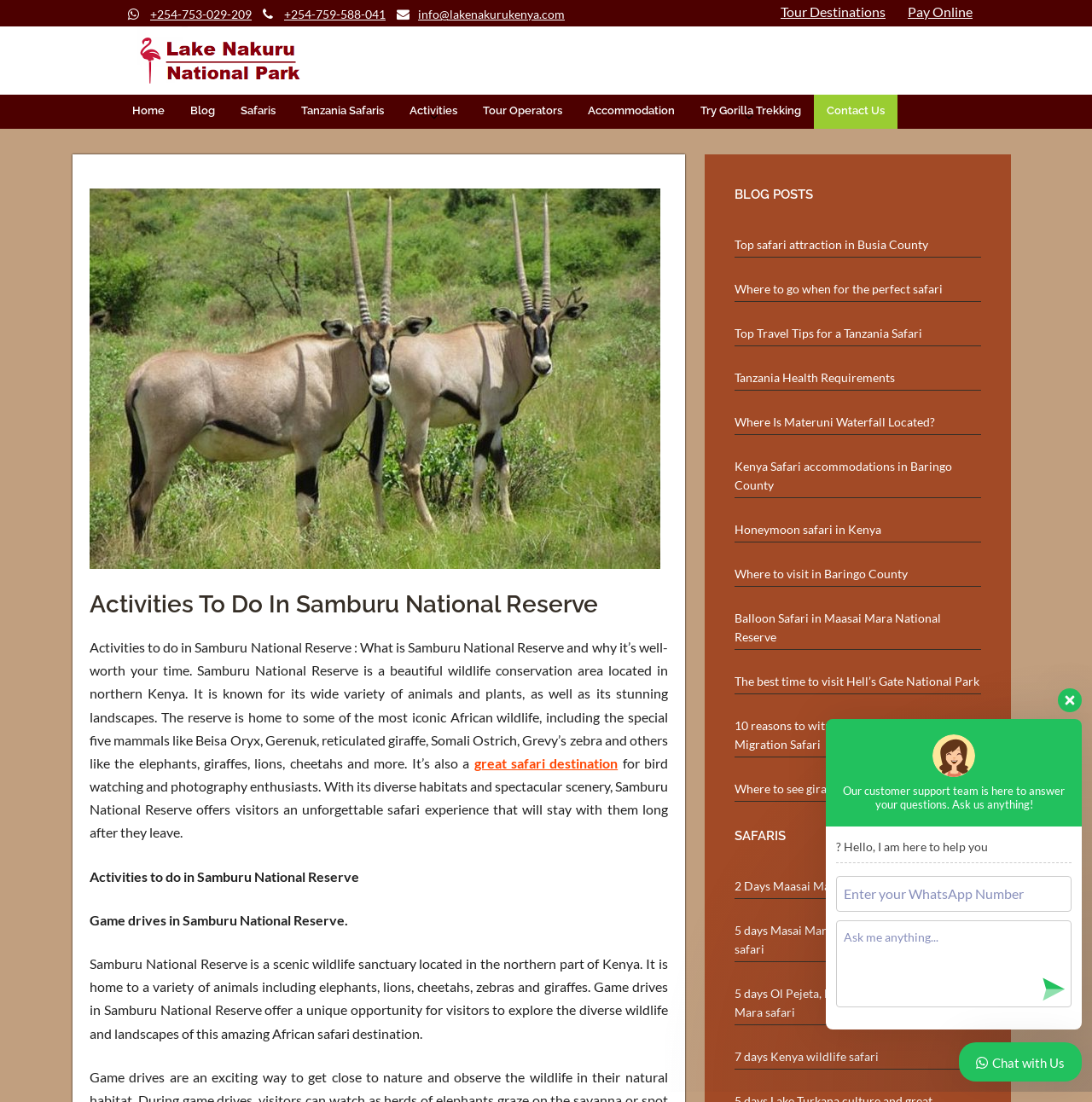What is the main attraction in Samburu National Reserve?
Look at the screenshot and respond with a single word or phrase.

Wildlife conservation